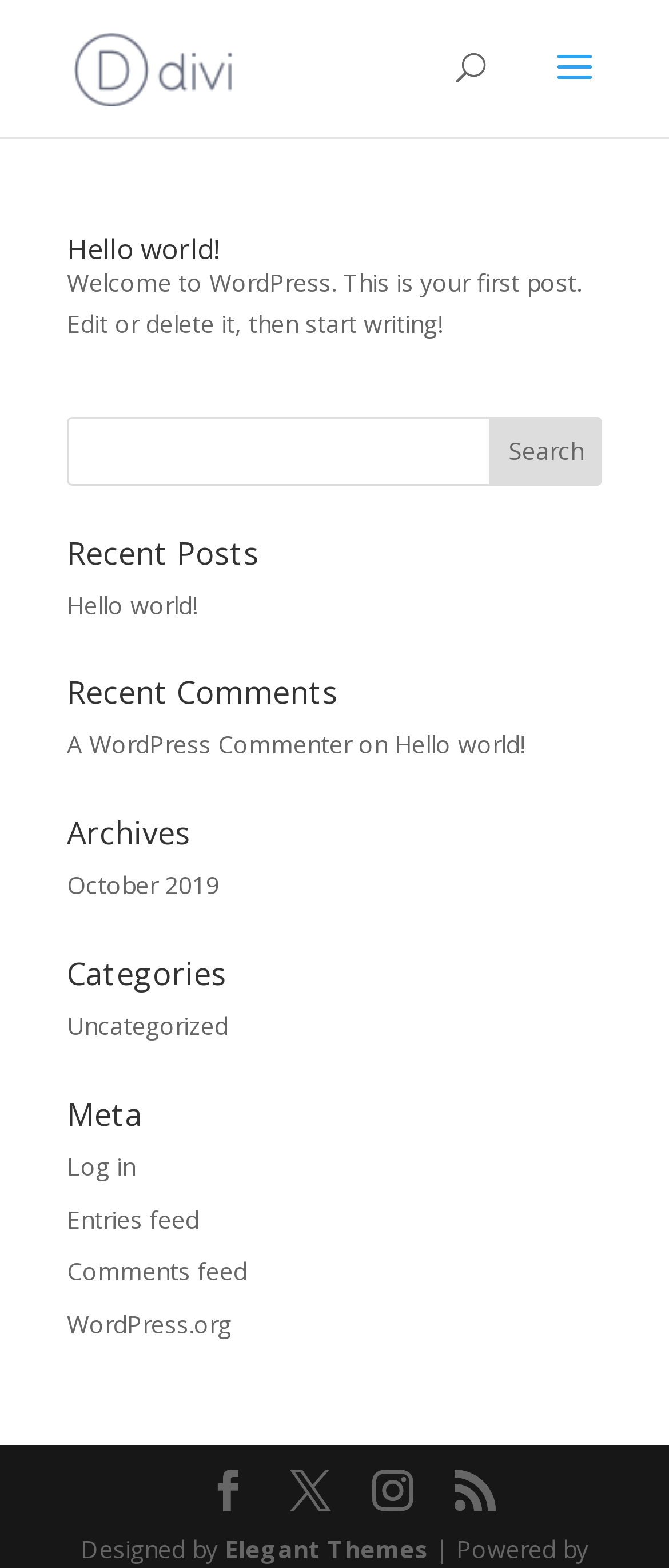Pinpoint the bounding box coordinates of the area that should be clicked to complete the following instruction: "Visit the WordPress.org website". The coordinates must be given as four float numbers between 0 and 1, i.e., [left, top, right, bottom].

[0.1, 0.834, 0.346, 0.855]